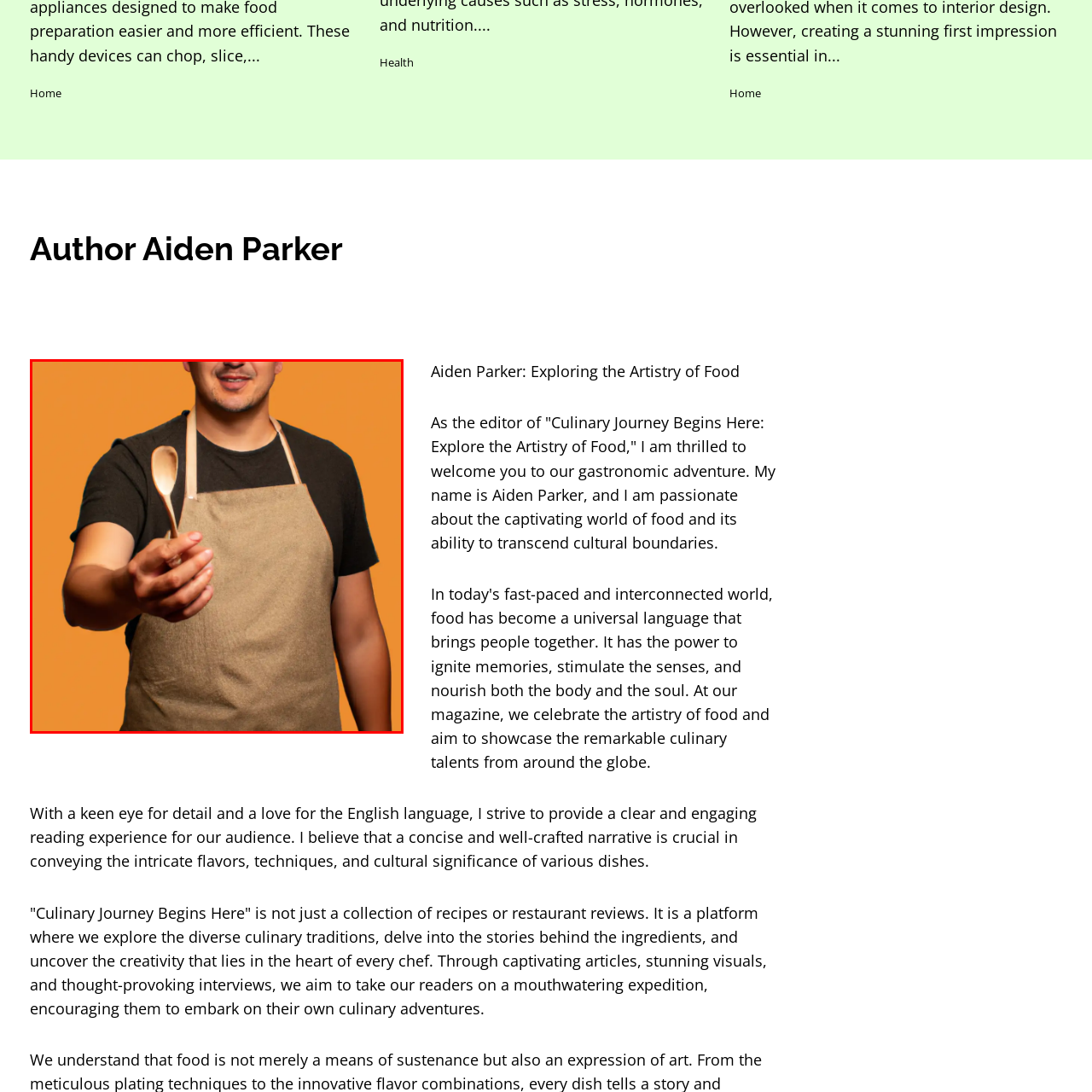Generate a detailed caption for the picture within the red-bordered area.

The image showcases Aiden Parker, a passionate food editor and culinary enthusiast, wearing a brown apron over a black t-shirt. He is smiling and holding a wooden spoon, which emphasizes his connection to cooking and the culinary arts. The vibrant orange background adds a warm and inviting atmosphere, highlighting his dedication to exploring food culture. Aiden's approachable demeanor and the cooking tool in his hand suggest his desire to engage others in the art of cooking and the diverse stories behind culinary traditions. This image perfectly aligns with Aiden's mission of taking readers on a flavorful journey through his work, "Culinary Journey Begins Here."